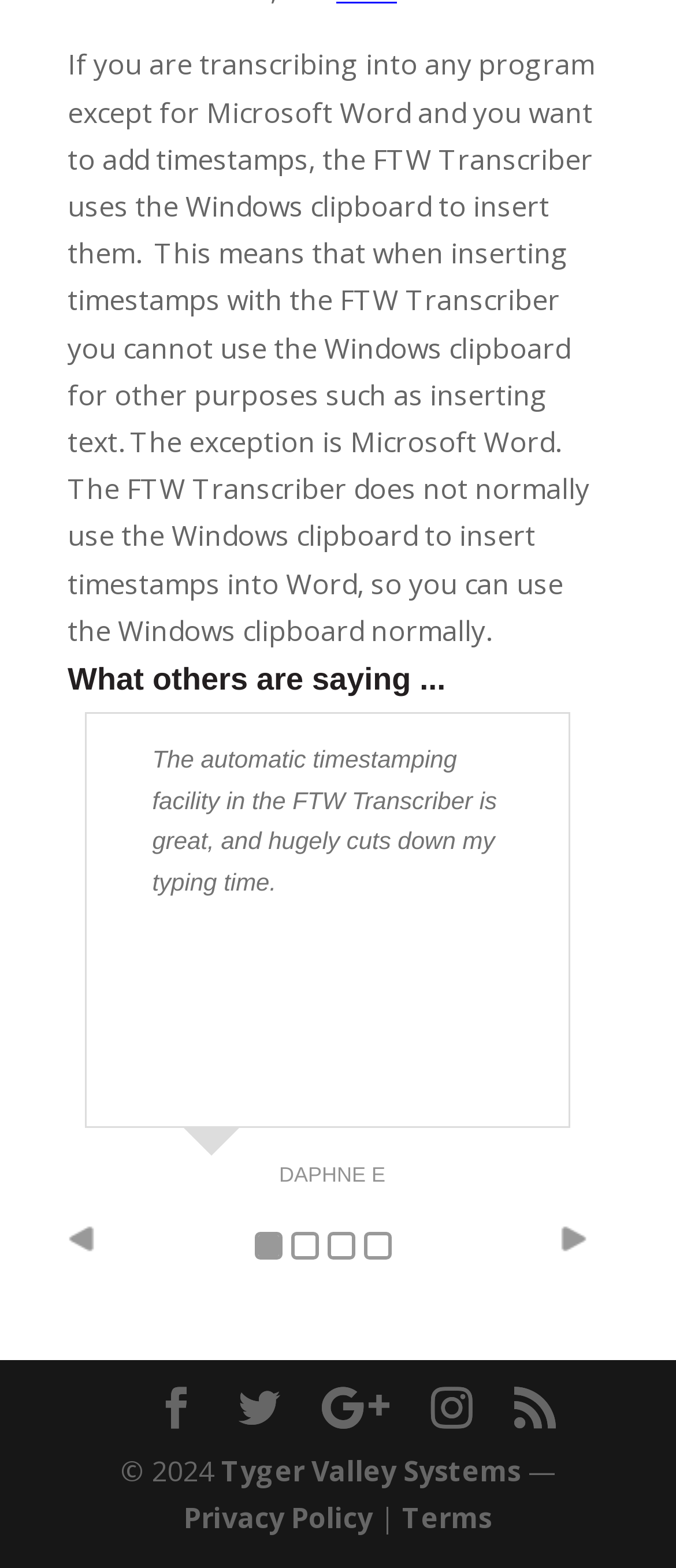Find the bounding box coordinates for the area that should be clicked to accomplish the instruction: "Visit the Tyger Valley Systems website".

[0.327, 0.926, 0.771, 0.95]